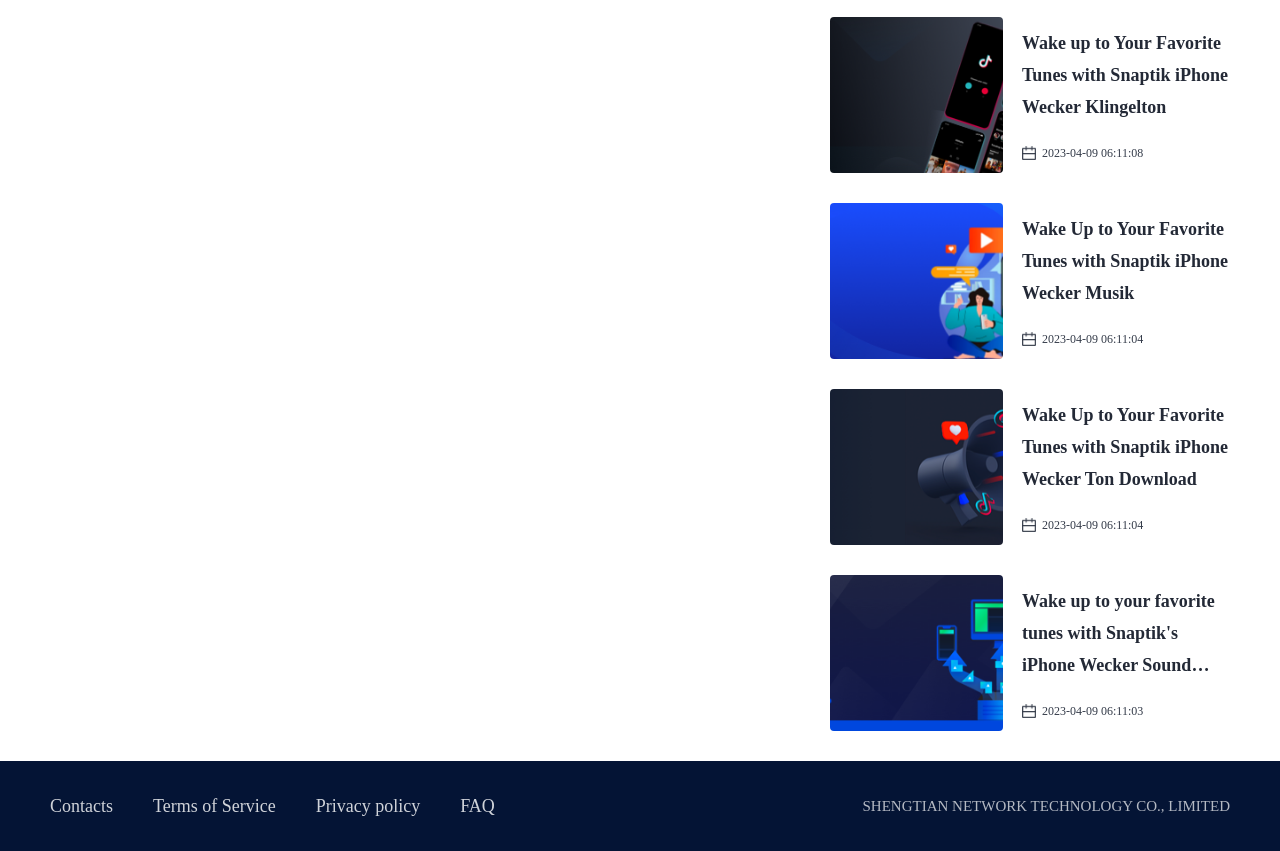What is the name of the company at the bottom of the webpage?
Kindly offer a detailed explanation using the data available in the image.

I looked at the StaticText element at the bottom of the webpage and found the company name 'SHENGTIAN NETWORK TECHNOLOGY CO., LIMITED'.